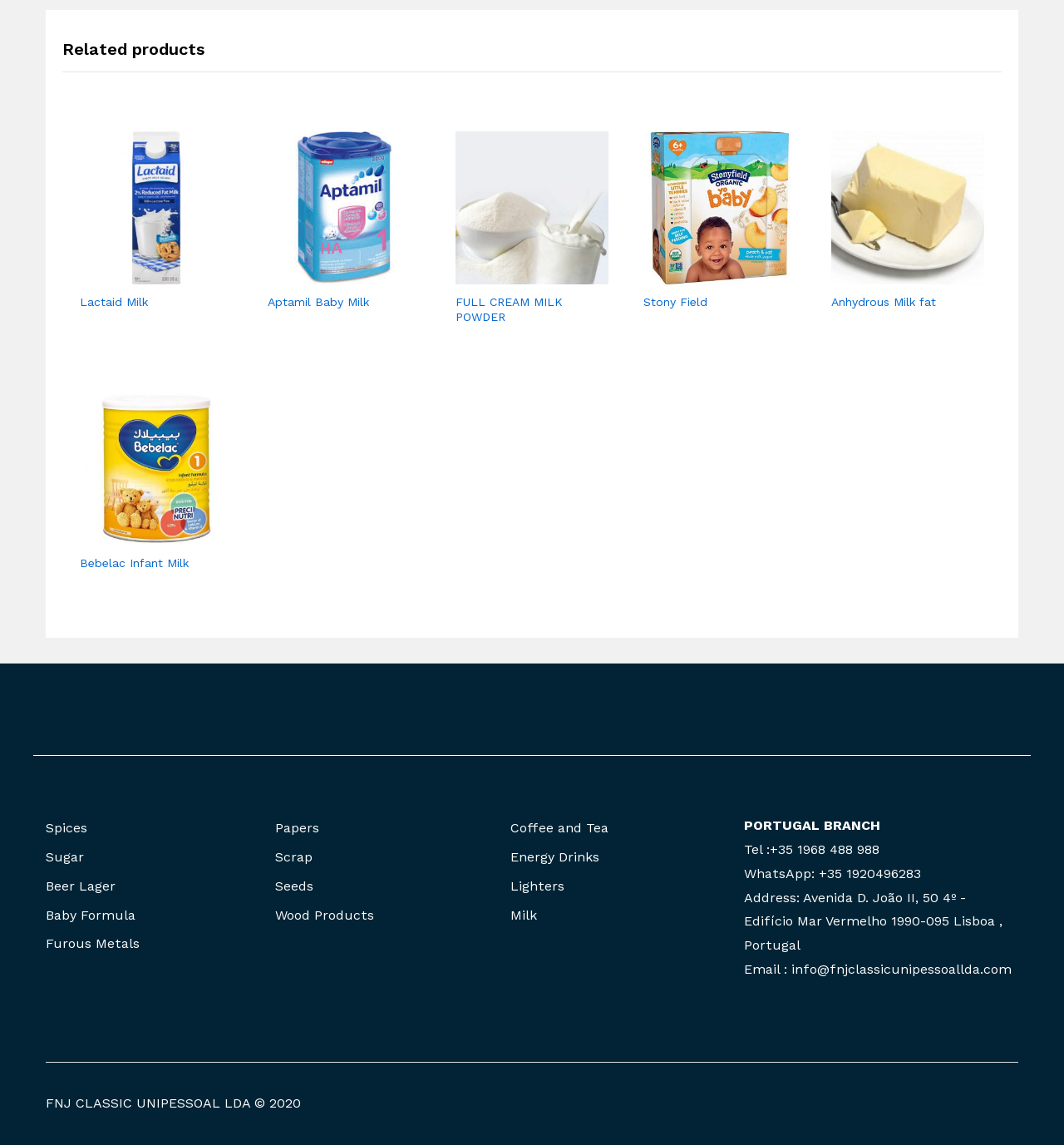Answer the following in one word or a short phrase: 
How many links are there at the bottom of the page?

12